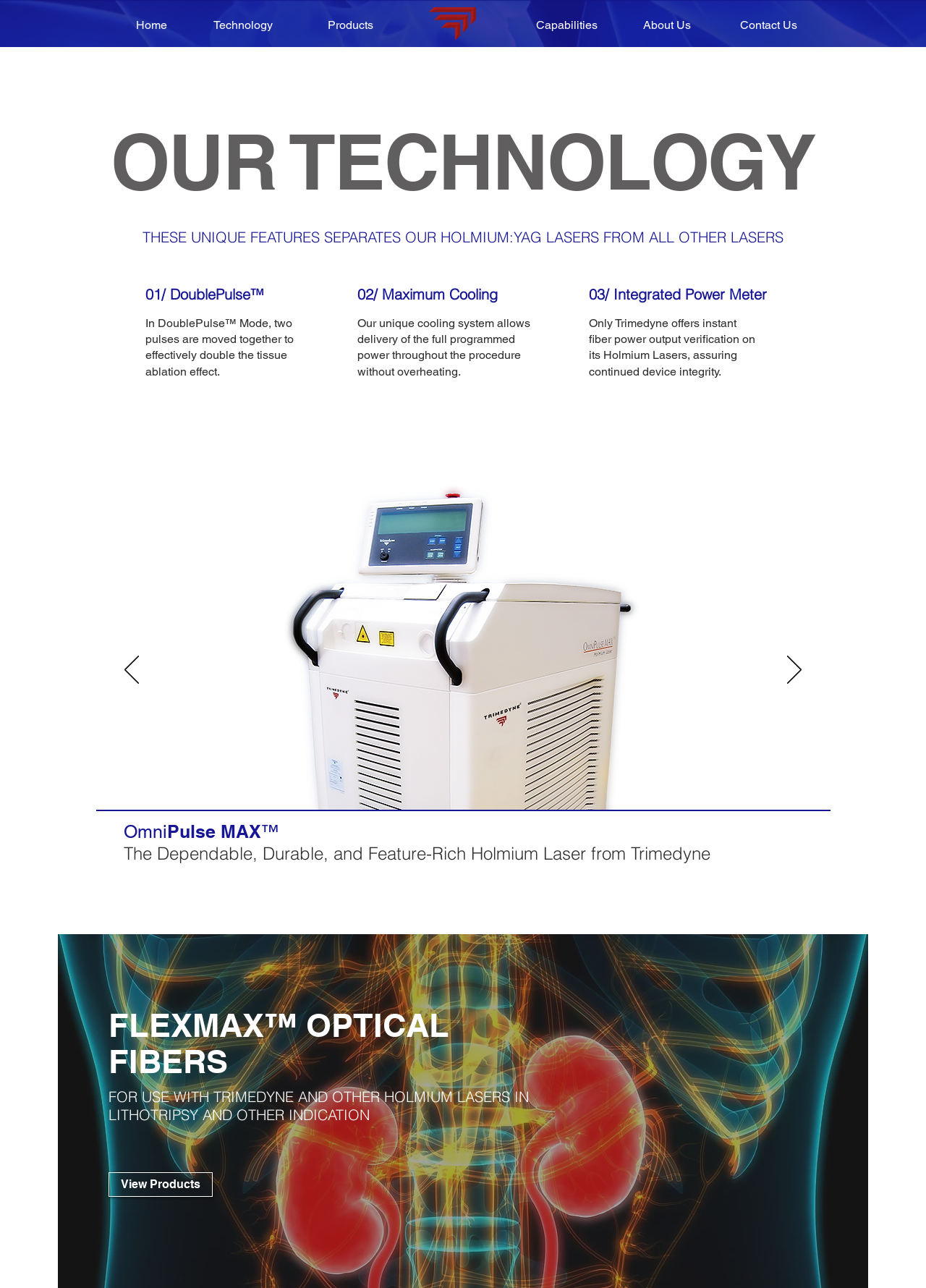Refer to the image and provide an in-depth answer to the question: 
What is the main technology discussed?

I found the heading 'OUR TECHNOLOGY' which is followed by a description of 'Holmium:YAG Lasers' and its unique features.